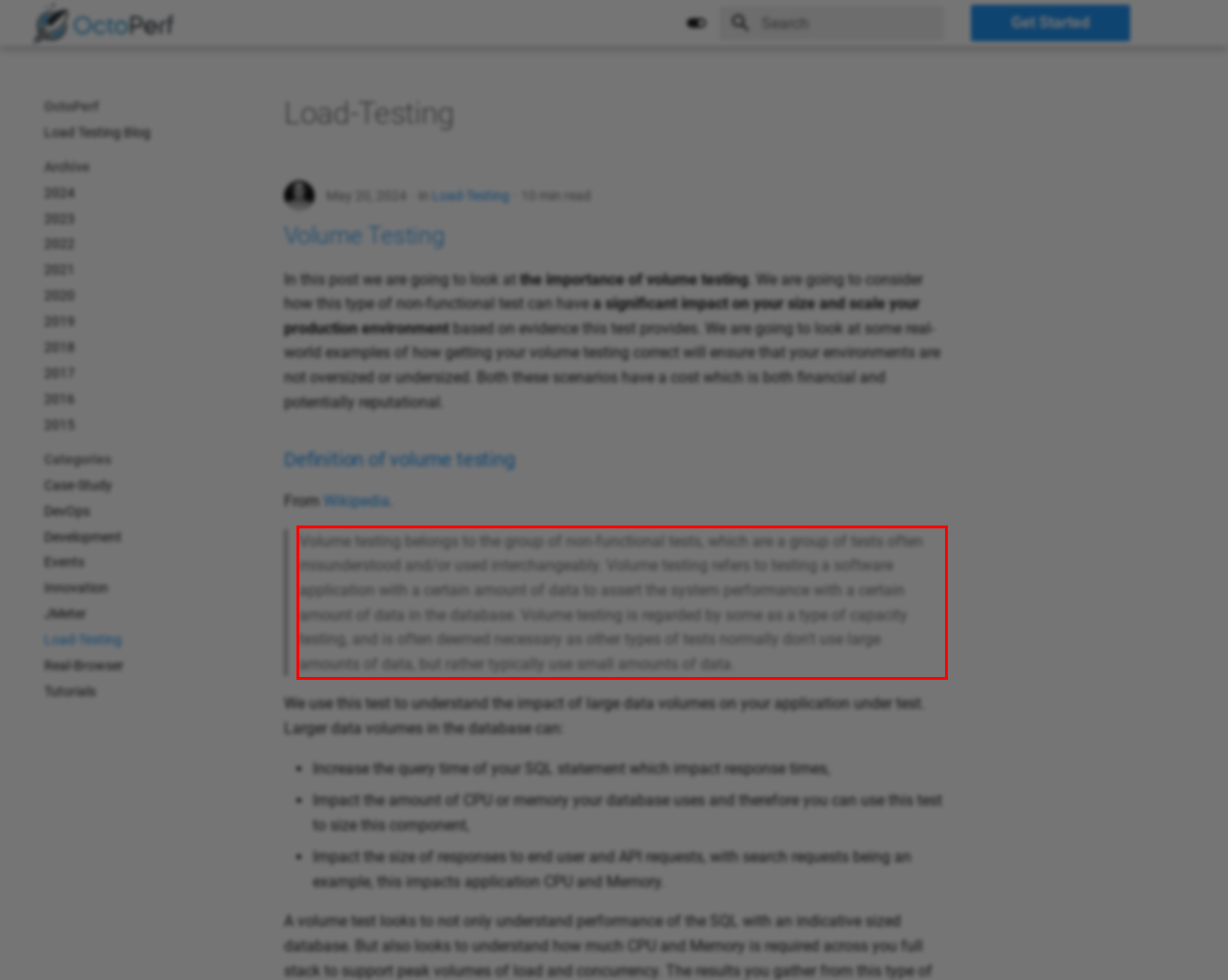You are presented with a webpage screenshot featuring a red bounding box. Perform OCR on the text inside the red bounding box and extract the content.

Volume testing belongs to the group of non-functional tests, which are a group of tests often misunderstood and/or used interchangeably. Volume testing refers to testing a software application with a certain amount of data to assert the system performance with a certain amount of data in the database. Volume testing is regarded by some as a type of capacity testing, and is often deemed necessary as other types of tests normally don't use large amounts of data, but rather typically use small amounts of data.